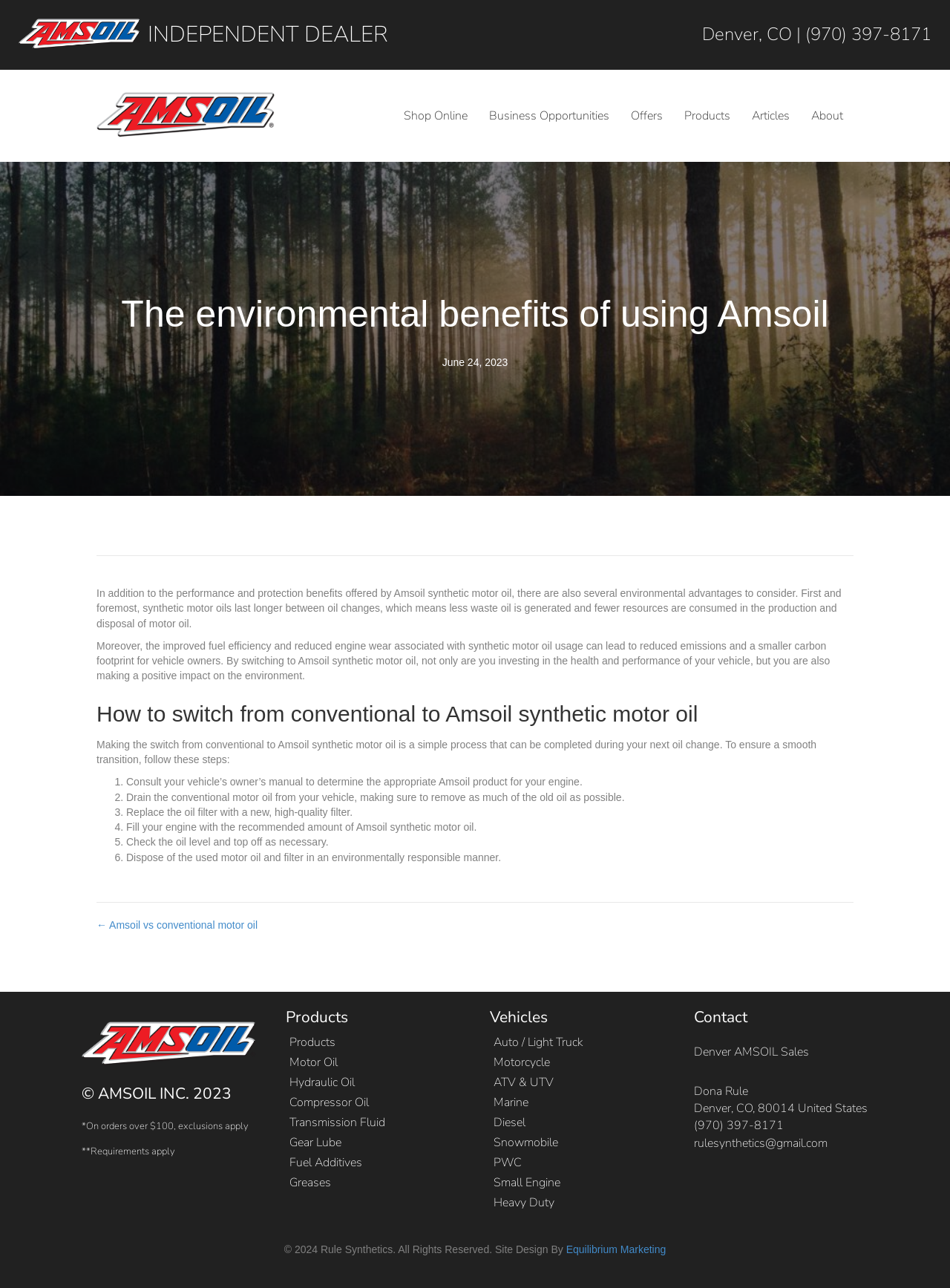Offer an in-depth caption of the entire webpage.

The webpage is about the environmental benefits of using Amsoil synthetic motor oil. At the top left corner, there is an Amsoil logo, and next to it, there is a heading that reads "INDEPENDENT DEALER" followed by the location "Denver, CO | (970) 397-8171". Below this, there is a navigation menu with links to "Shop Online", "Business Opportunities", "Offers", "Products", "Articles", and "About".

The main content of the webpage starts with a heading that reads "The environmental benefits of using Amsoil" followed by a date "June 24, 2023". There are two paragraphs of text that discuss the environmental advantages of using Amsoil synthetic motor oil, including its longer lifespan, improved fuel efficiency, and reduced emissions.

Below this, there is a heading that reads "How to switch from conventional to Amsoil synthetic motor oil" followed by a list of six steps to make the switch. Each step is marked with a number and includes a brief description of what to do.

At the bottom of the page, there are several sections. On the left, there is a navigation menu with links to "Posts" and a heading that reads "© AMSOIL INC. 2023" followed by some disclaimers. On the right, there are three columns of links and headings. The first column has links to "Products" and its subcategories, such as "Motor Oil", "Hydraulic Oil", and "Gear Lube". The second column has links to "Vehicles" and its subcategories, such as "Auto / Light Truck", "Motorcycle", and "Marine". The third column has links to "Contact" information, including an email address and phone number.

Throughout the page, there are several instances of the Amsoil logo, and the overall layout is organized and easy to navigate.